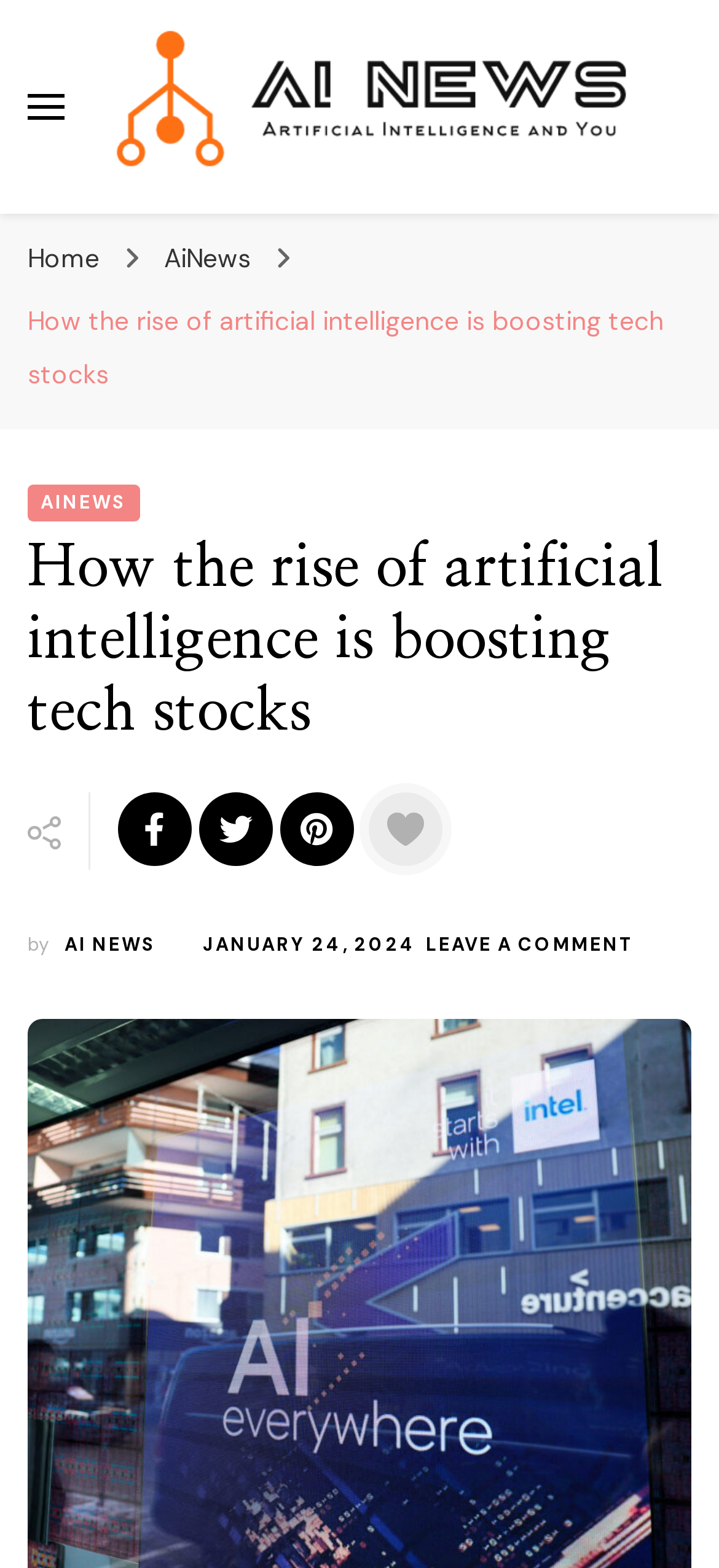Respond with a single word or phrase for the following question: 
What is the topic of the article?

Artificial Intelligence and Tech Stocks